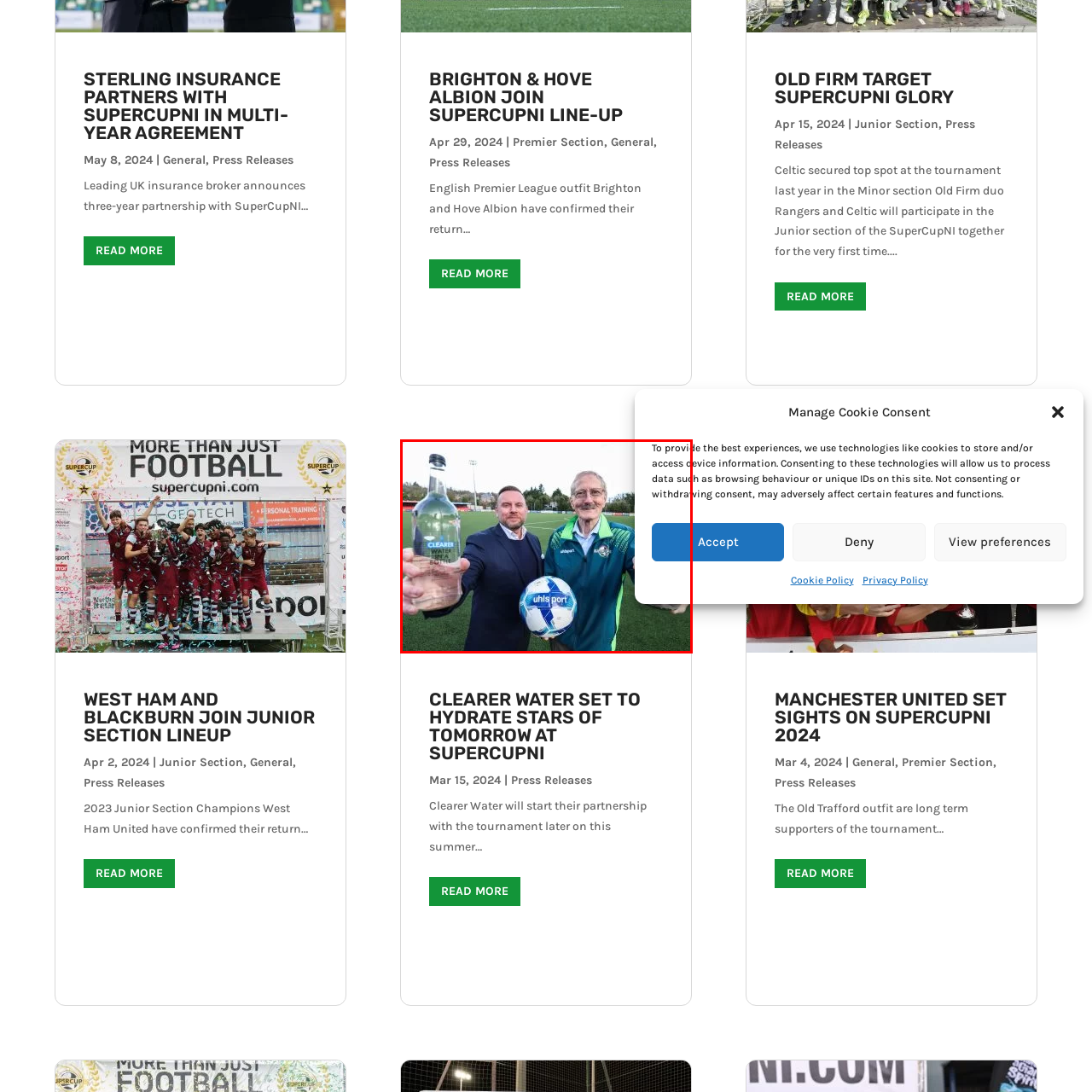Provide a thorough caption for the image that is surrounded by the red boundary.

In this image, two men are standing proudly at a football field, promoting a partnership between Clearer Water and the SuperCupNI tournament. The man on the left is holding a bottle of Clearer Water, showcasing its branding, while the man on the right, dressed in a green and black jacket, is holding a football adorned with the uhlsport logo. Both individuals appear happy and engaged, symbolizing the collaboration aimed at hydrating young athletes during the tournament. The setting captures the excitement of sports and community connections, highlighting the significance of hydration for performance.